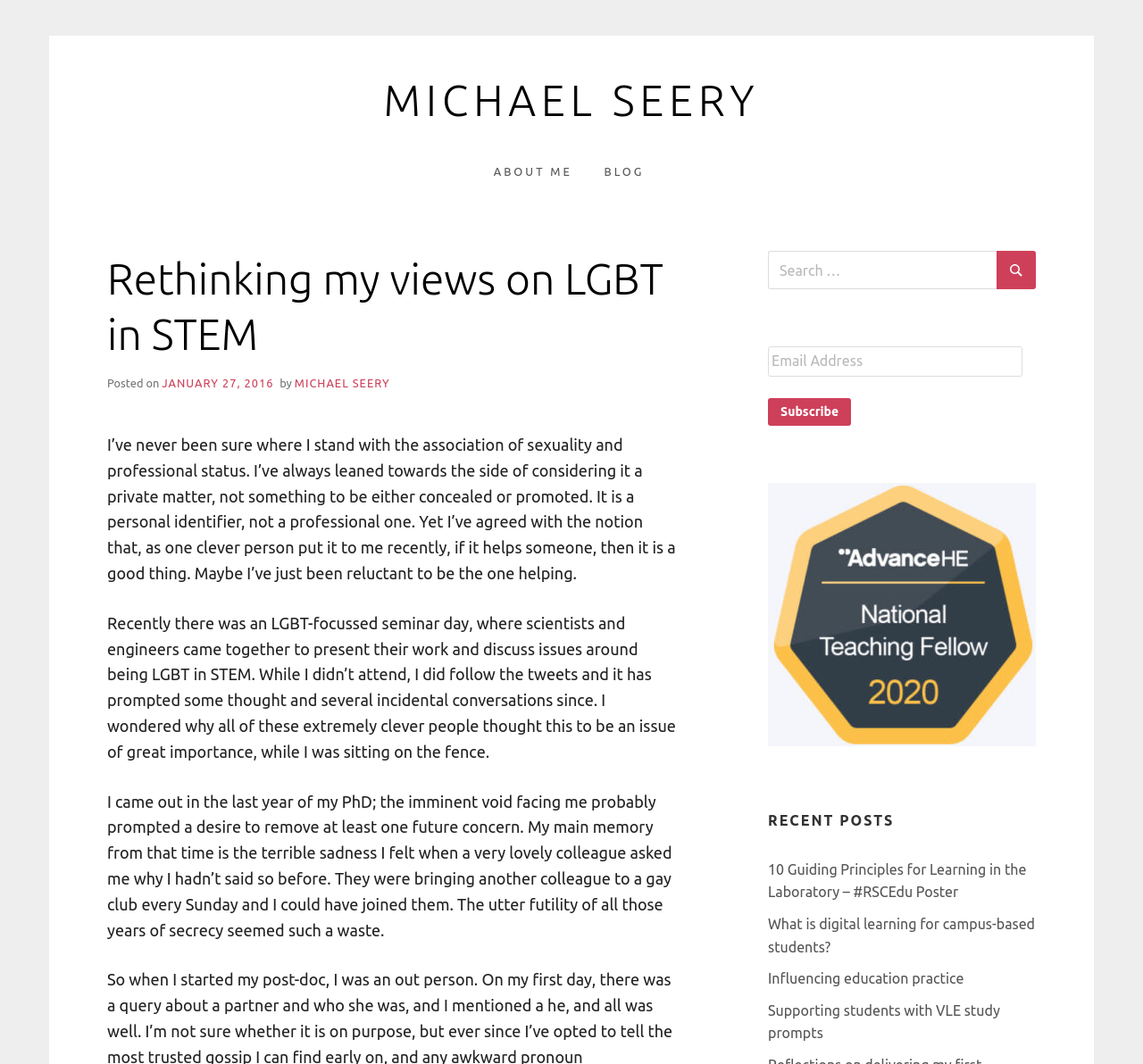Use a single word or phrase to answer the question:
What is the author's name?

Michael Seery